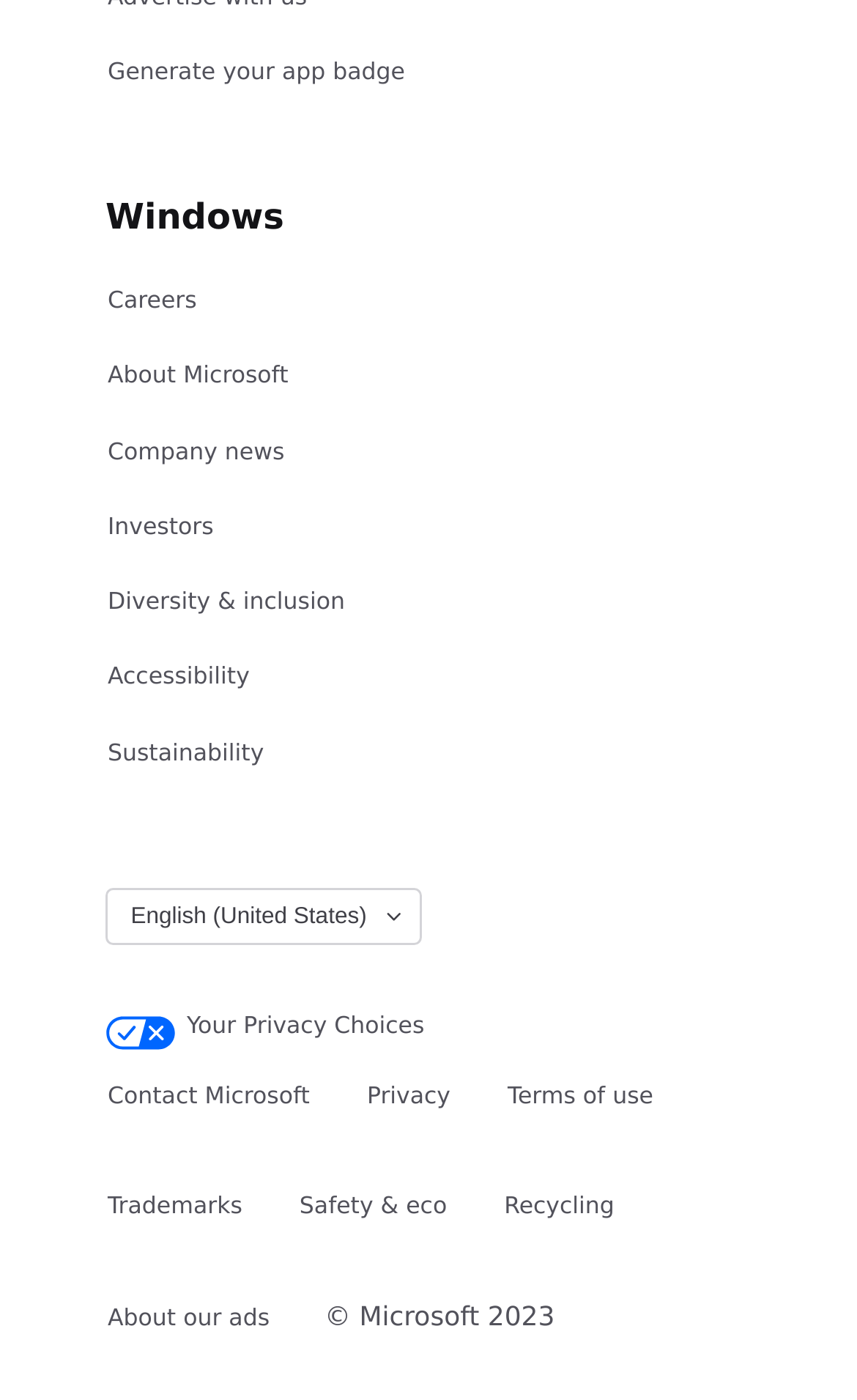Identify the bounding box coordinates of the section that should be clicked to achieve the task described: "go to January 2022".

None